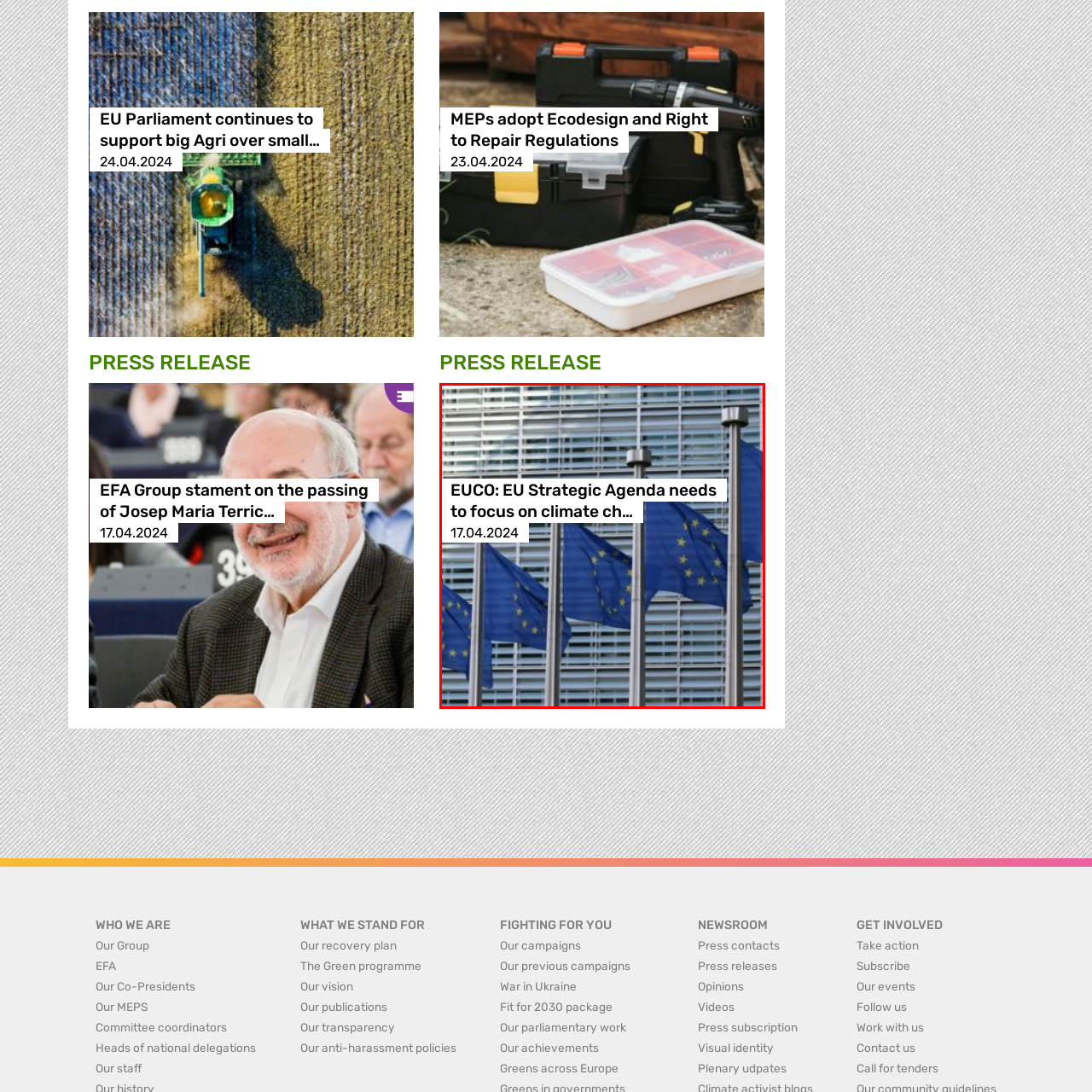Using the image highlighted in the red border, answer the following question concisely with a word or phrase:
What is the main theme of the EU Strategic Agenda?

climate change